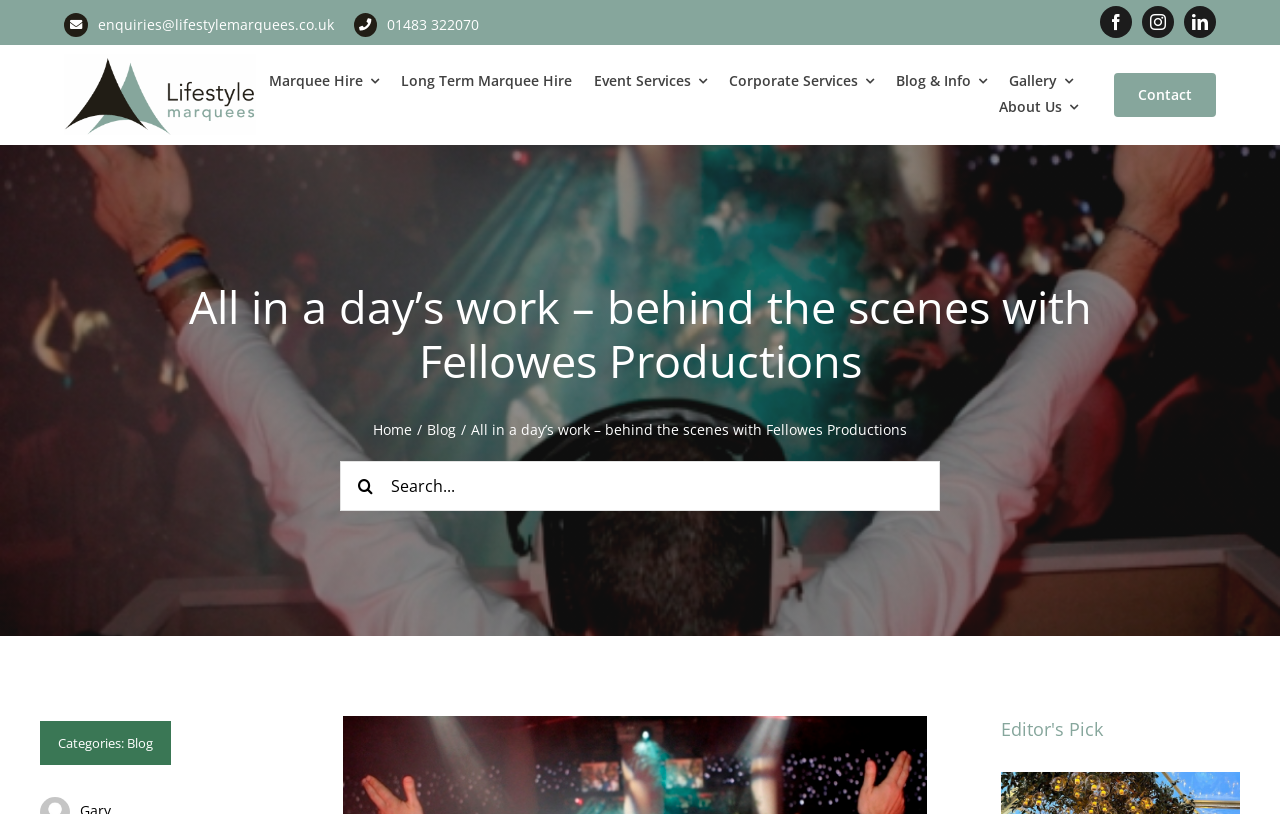For the given element description parent_node: Search for: aria-label="Search", determine the bounding box coordinates of the UI element. The coordinates should follow the format (top-left x, top-left y, bottom-right x, bottom-right y) and be within the range of 0 to 1.

None